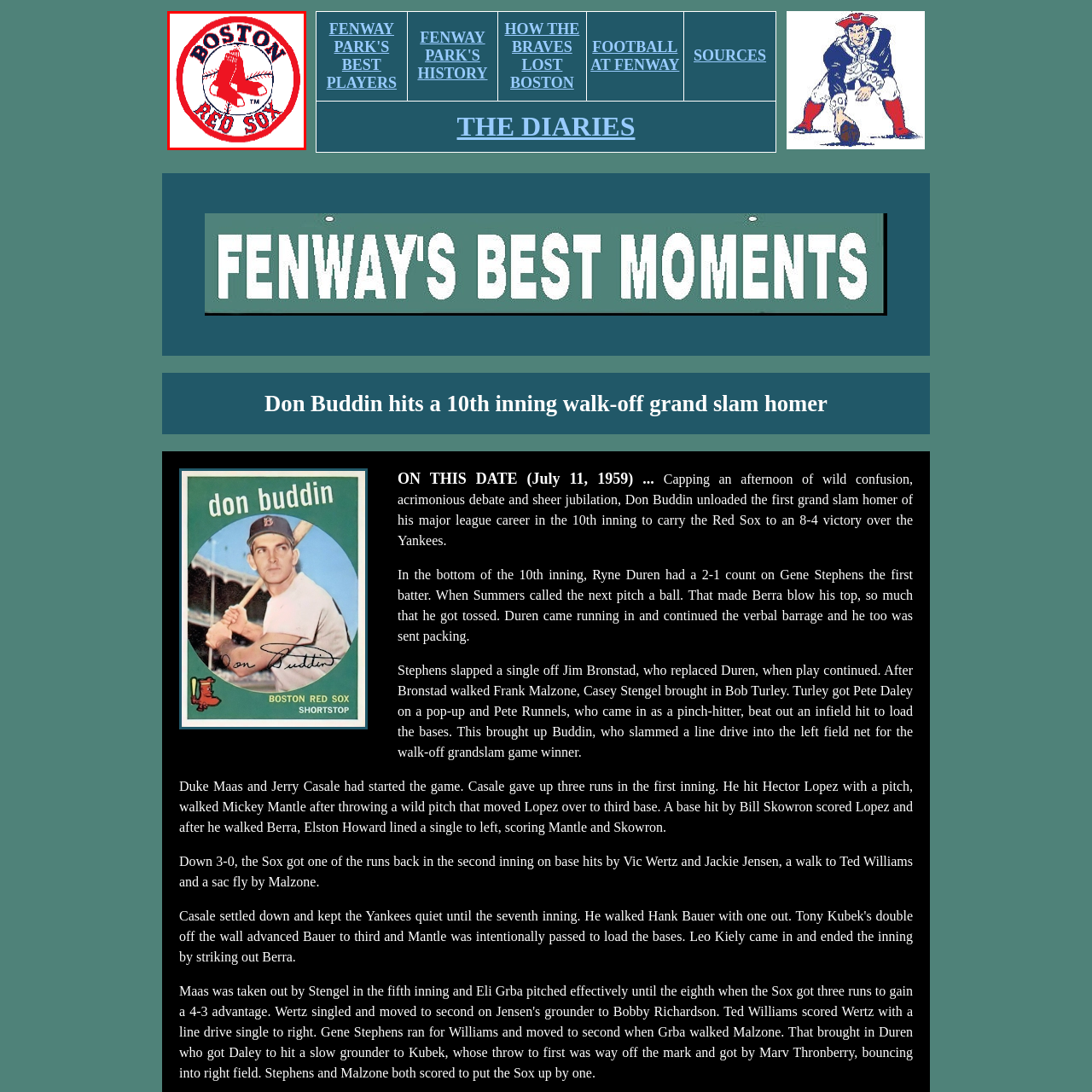Offer a detailed account of what is shown inside the red bounding box.

The image displays the iconic logo of the Boston Red Sox, featuring the famous red socks symbol enclosed in a circular design. The logo encapsulates the spirit of one of Major League Baseball's most storied franchises, reflecting its rich history and passionate fanbase. Accompanying this emblem are the words "BOSTON" at the top and "RED SOX" at the bottom, emphasizing the team's identity. The design is characterized by its bold red color, contrasting against a clean white background, creating a striking visual representative of the team's legacy and pride in Boston.